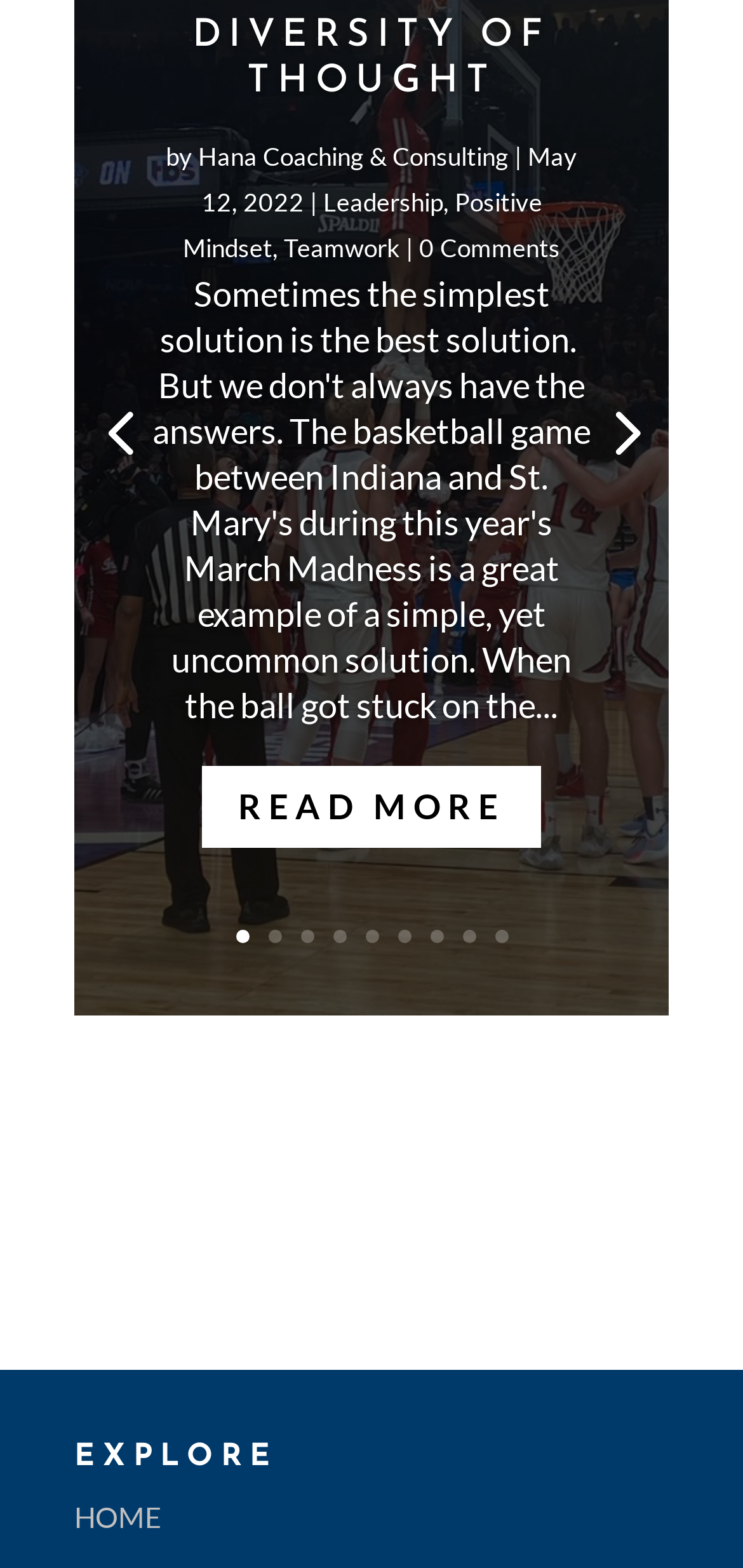How many comments does the article have?
From the image, provide a succinct answer in one word or a short phrase.

0